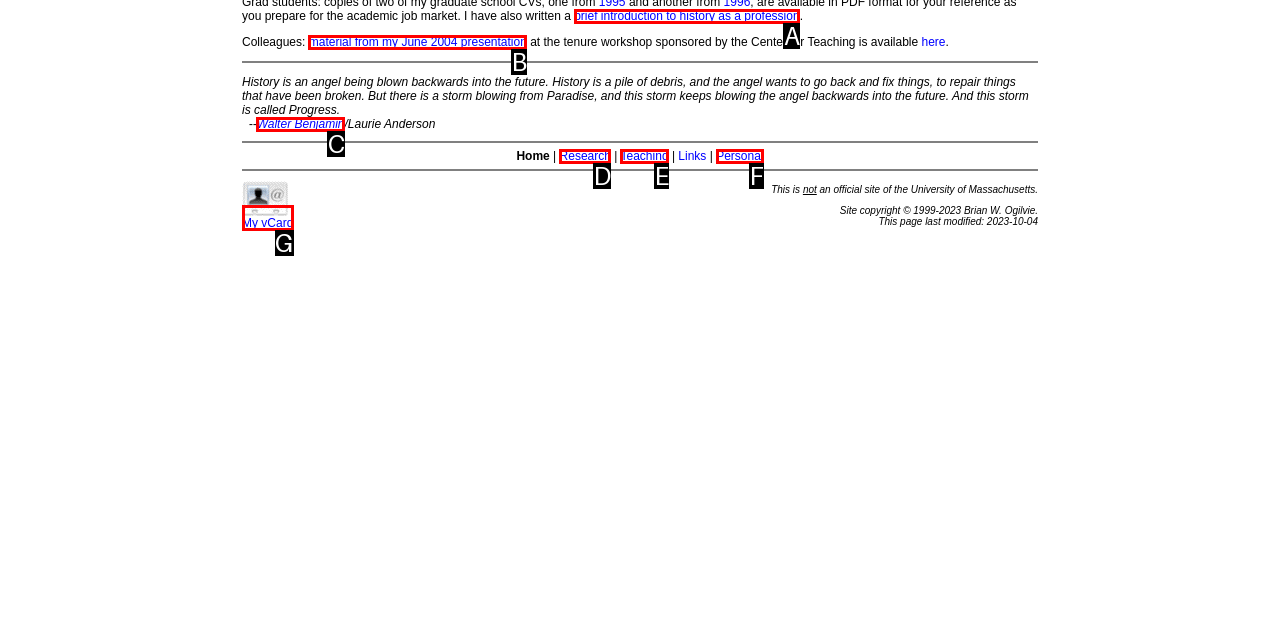Tell me which option best matches this description: Walter Benjamin
Answer with the letter of the matching option directly from the given choices.

C